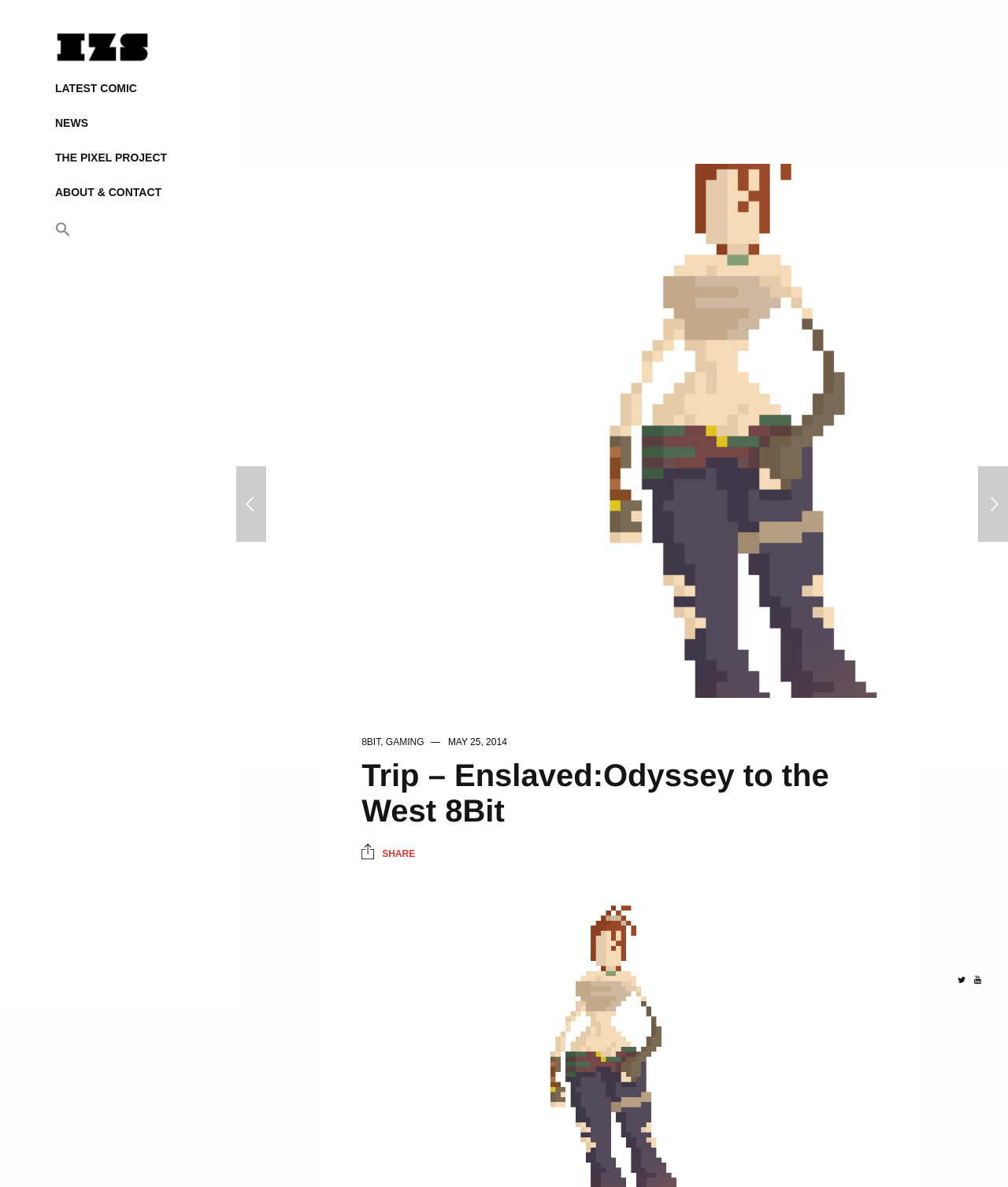Identify the bounding box for the UI element described as: "aria-label="Search Icon Link"". The coordinates should be four float numbers between 0 and 1, i.e., [left, top, right, bottom].

[0.023, 0.177, 0.211, 0.211]